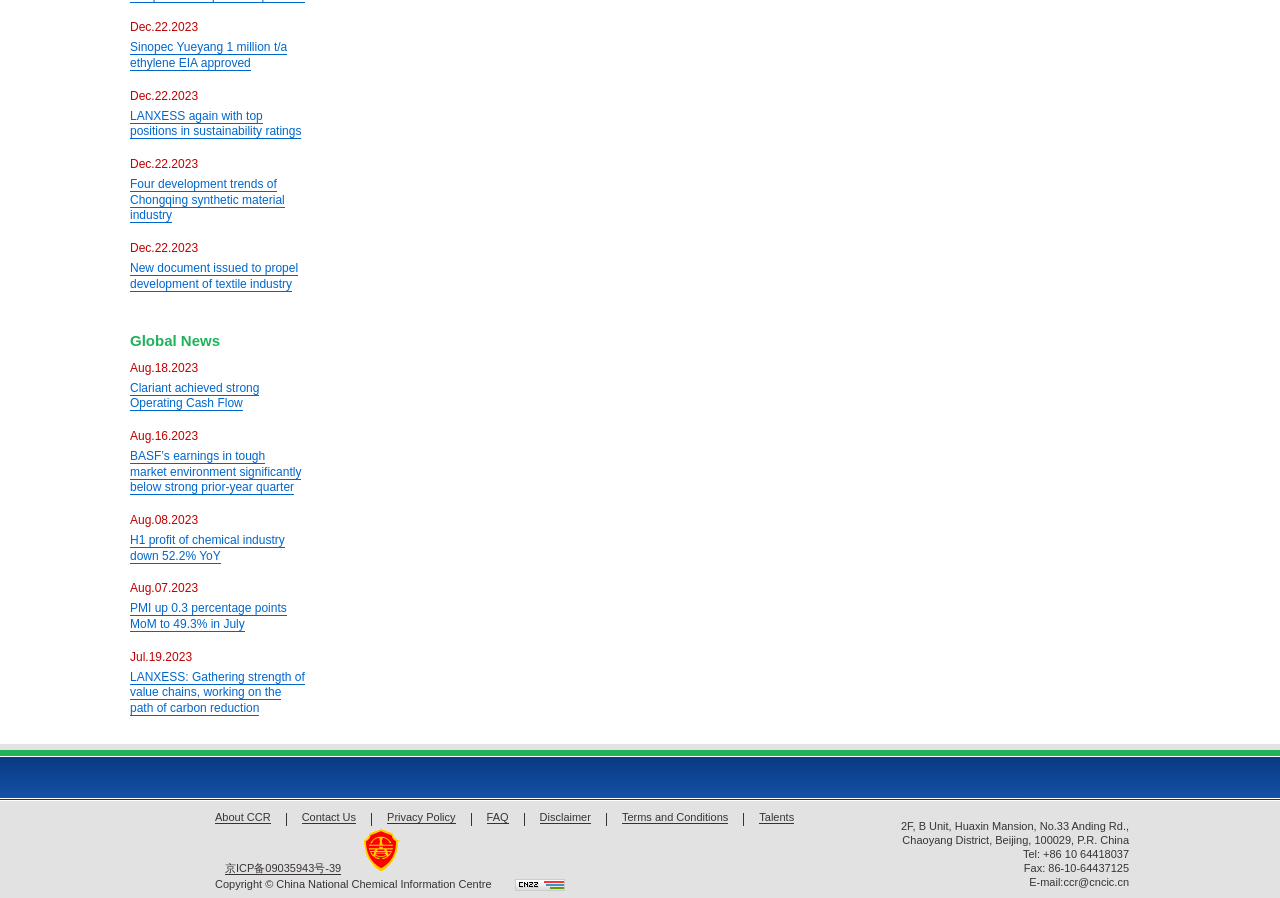Give the bounding box coordinates for this UI element: "Talents". The coordinates should be four float numbers between 0 and 1, arranged as [left, top, right, bottom].

[0.593, 0.904, 0.62, 0.918]